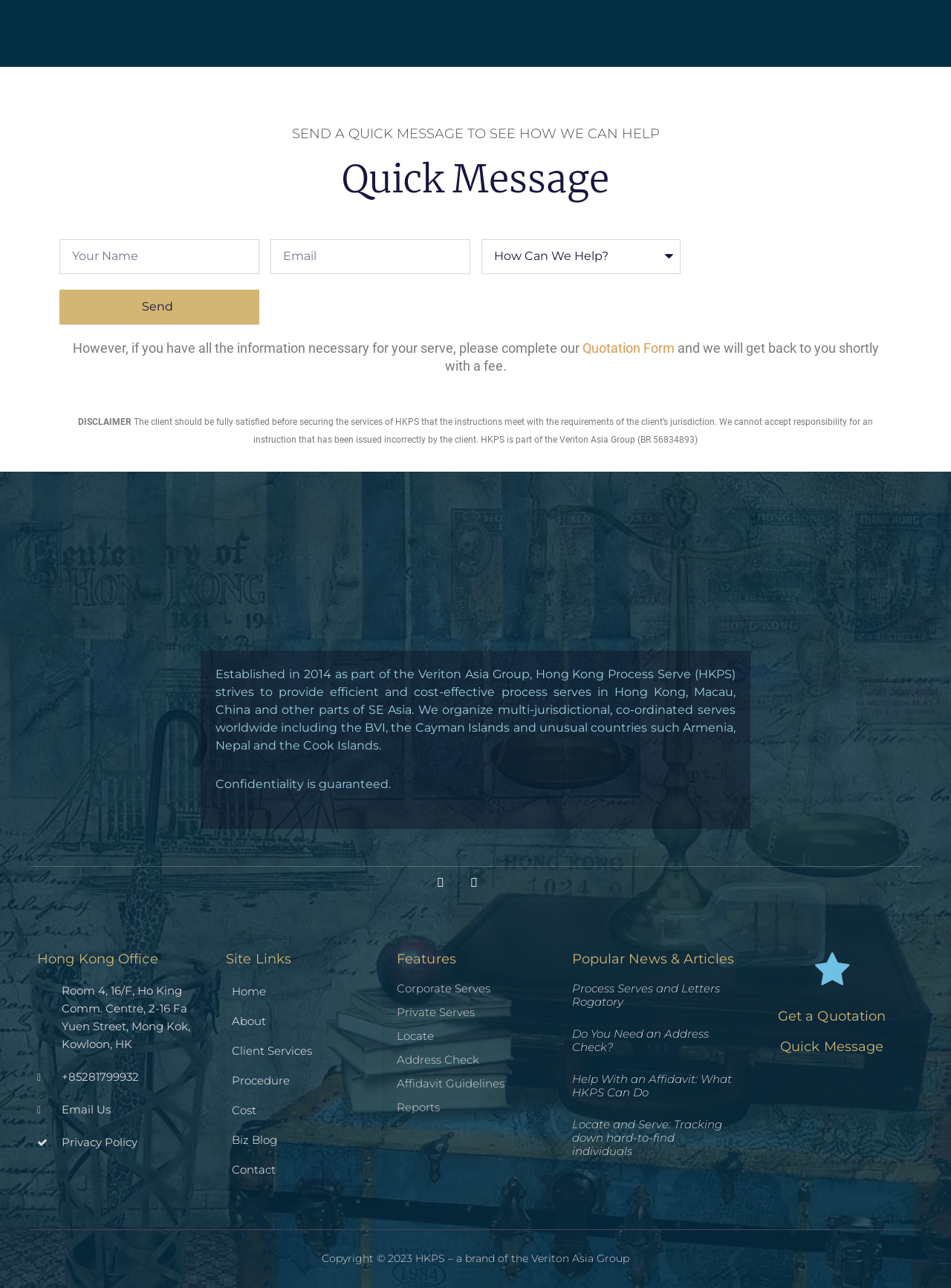Identify the bounding box coordinates of the region that should be clicked to execute the following instruction: "Get a quotation".

[0.818, 0.782, 0.932, 0.795]